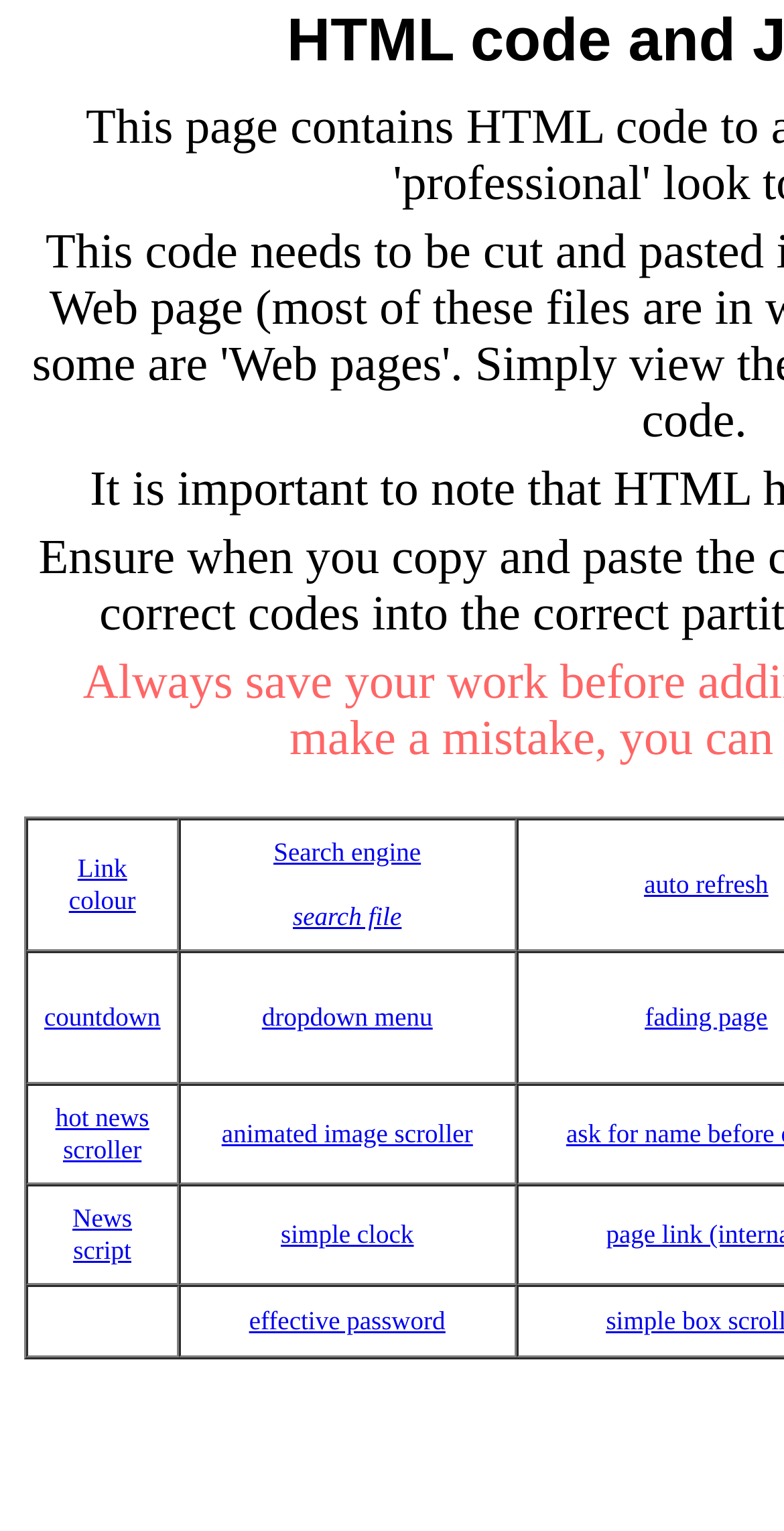Give a detailed overview of the webpage's appearance and contents.

This webpage is about HTML codes to make a website more engaging and functional. The page is divided into a grid layout, with multiple sections containing links to various HTML codes. 

At the top-left section, there is a link to "Link colour" and another link to "Search engine search file" with an additional link to "auto refresh" on the right side. Below this section, there are links to "countdown" and "dropdown menu" with another link to "fading page" on the right side. 

Further down, there are links to "hot news scroller" and "animated image scroller" in separate sections. The next section contains links to "News script" and "simple clock". The last section has a link to "effective password". 

Throughout the page, the links are organized in a grid structure, with each section containing one or two links, and some sections having additional links on the right side.